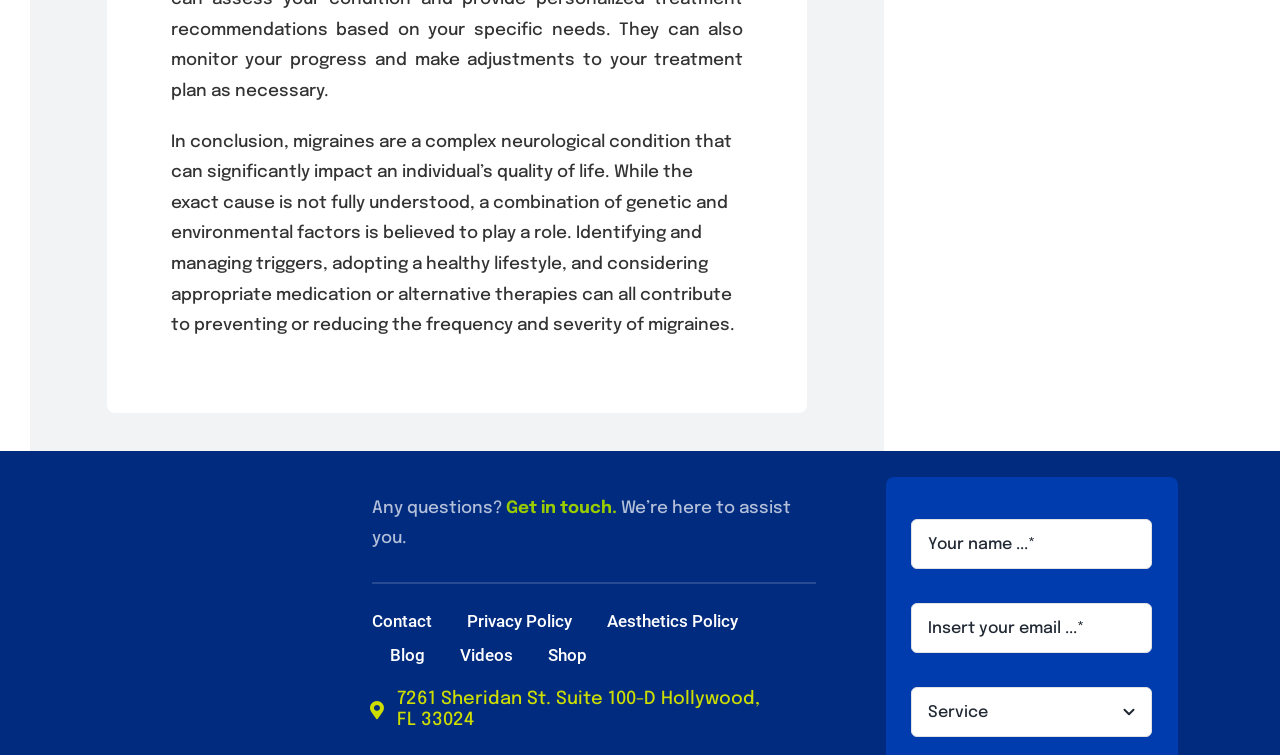Find the bounding box coordinates for the area you need to click to carry out the instruction: "Select an option from the dropdown". The coordinates should be four float numbers between 0 and 1, indicated as [left, top, right, bottom].

[0.712, 0.911, 0.9, 0.977]